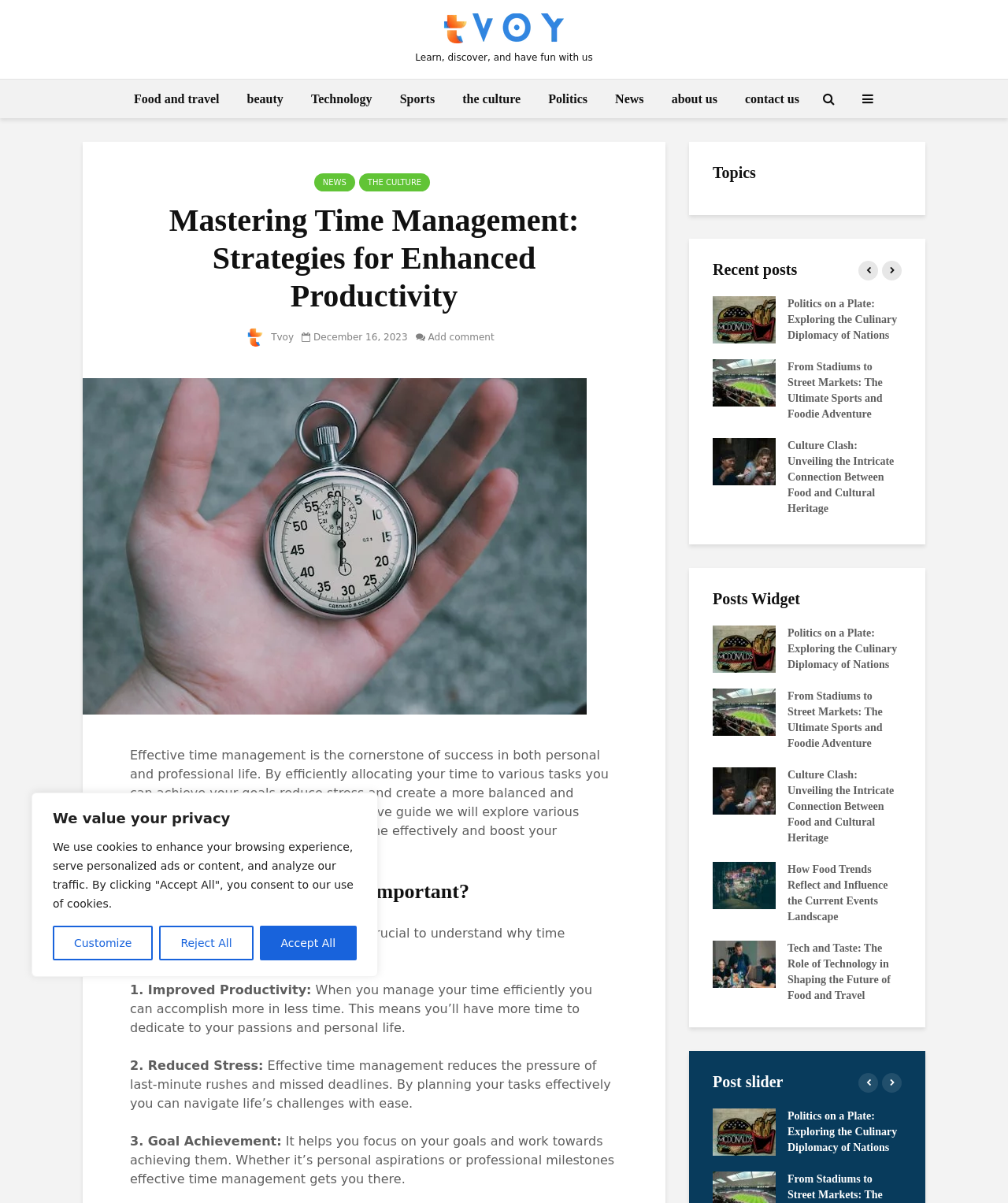Identify the bounding box for the given UI element using the description provided. Coordinates should be in the format (top-left x, top-left y, bottom-right x, bottom-right y) and must be between 0 and 1. Here is the description: Food and travel

[0.121, 0.066, 0.229, 0.099]